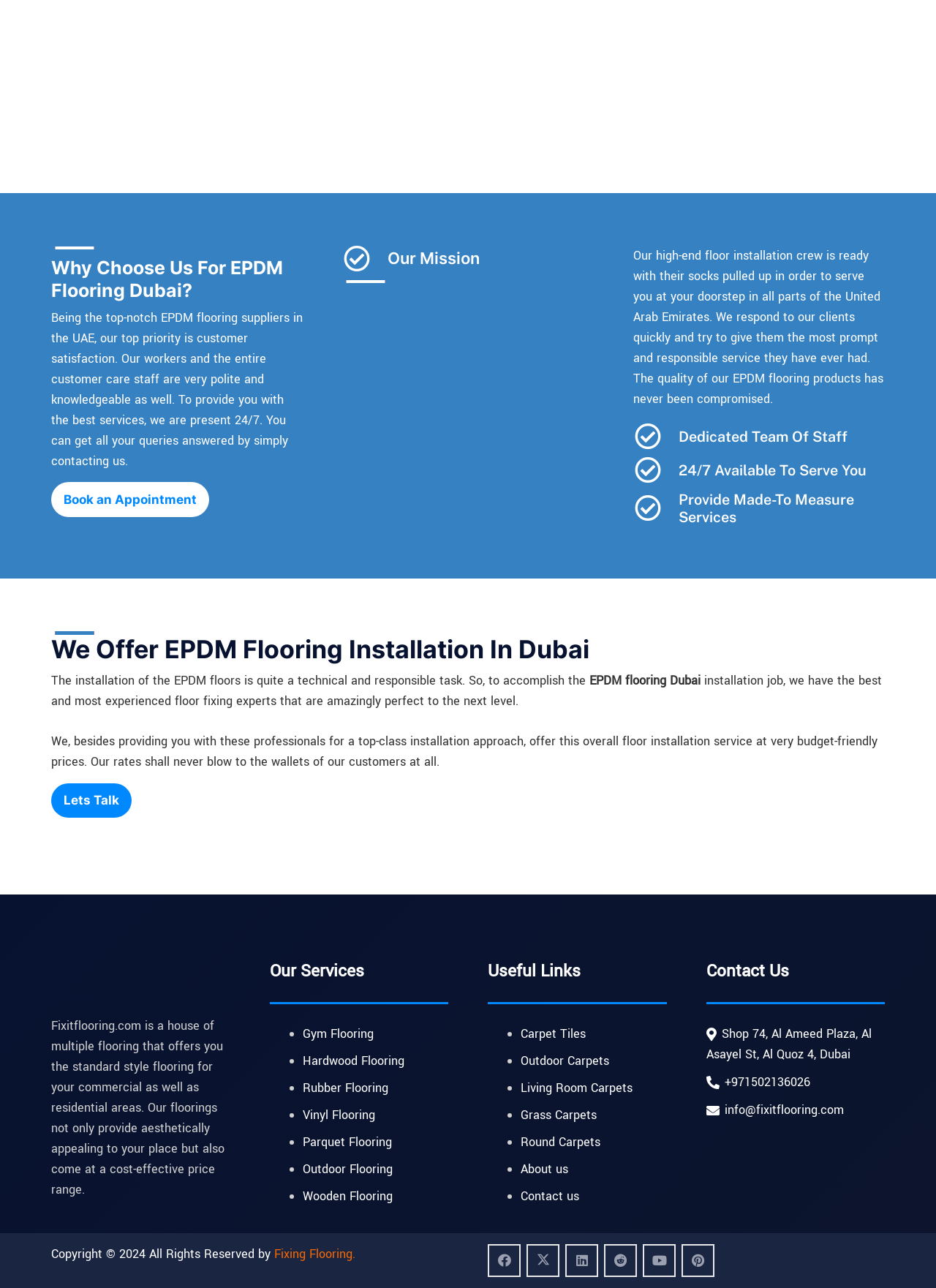How can I contact the company?
Using the image as a reference, answer the question with a short word or phrase.

Phone, email, or address